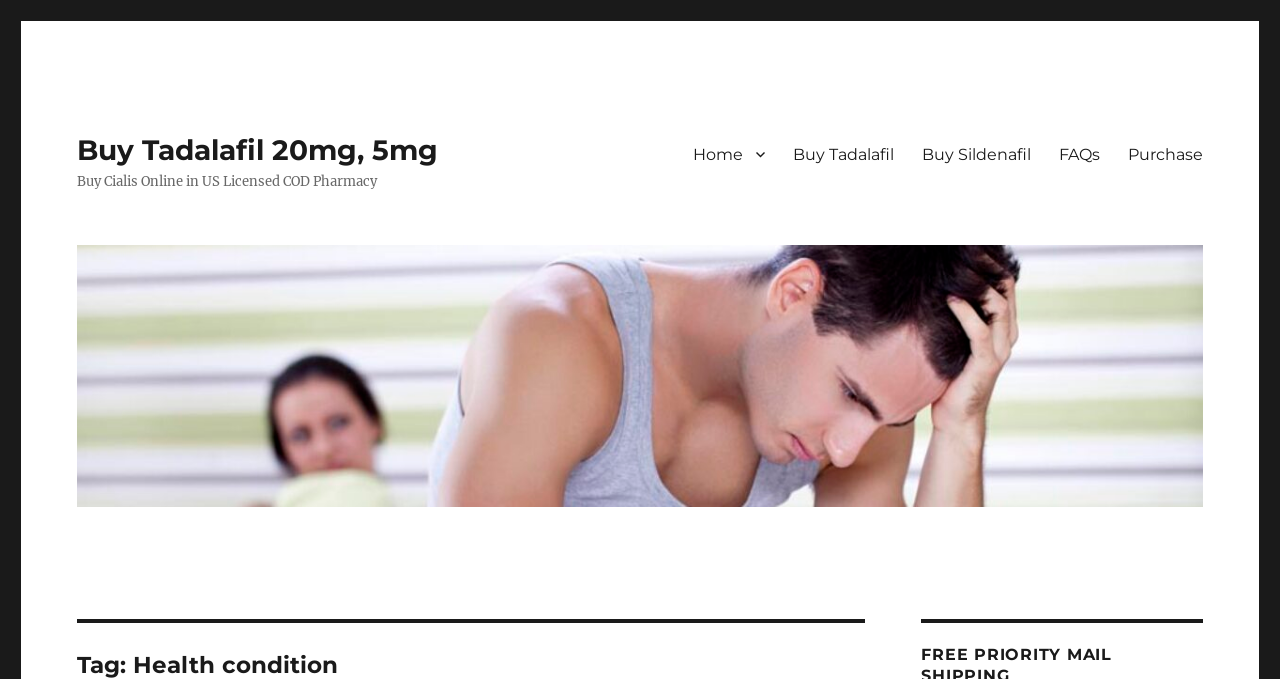What is the tag associated with the health condition?
Refer to the image and give a detailed answer to the question.

The heading 'Tag: Health condition' suggests that the website is categorizing the health condition related to Tadalafil under this tag.